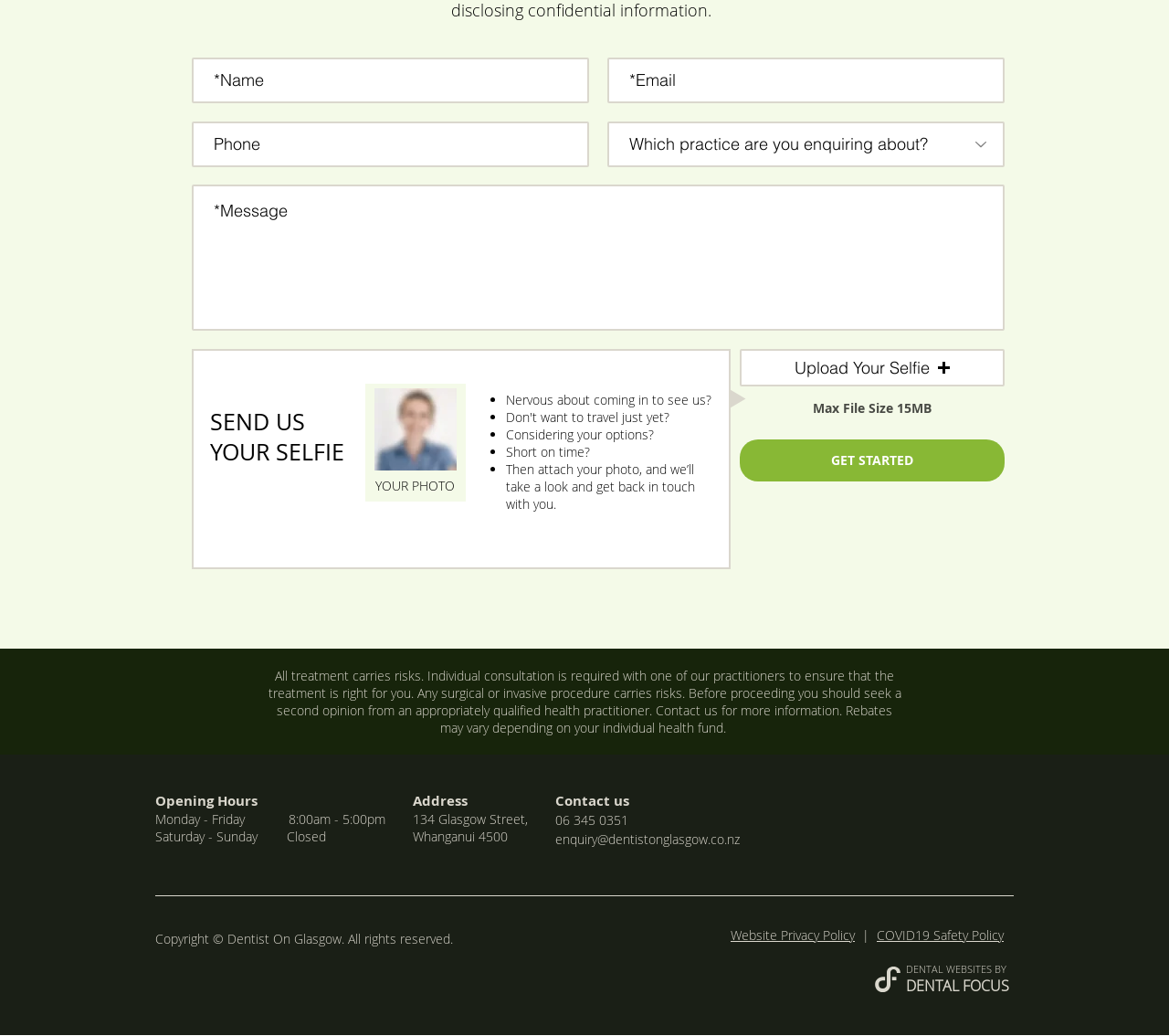Highlight the bounding box of the UI element that corresponds to this description: "Directory Search".

None